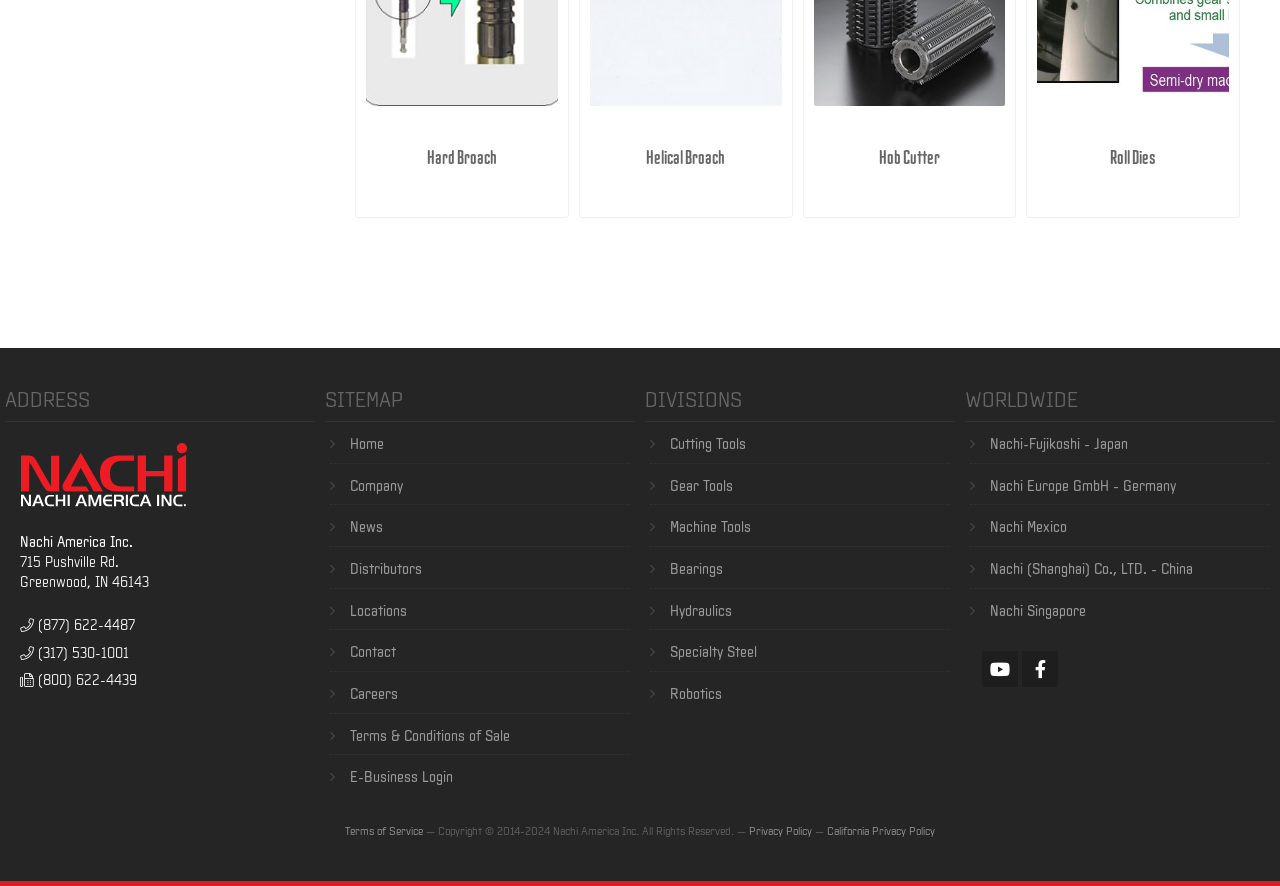Please identify the bounding box coordinates of the clickable area that will allow you to execute the instruction: "View Cutting Tools".

[0.512, 0.482, 0.595, 0.522]